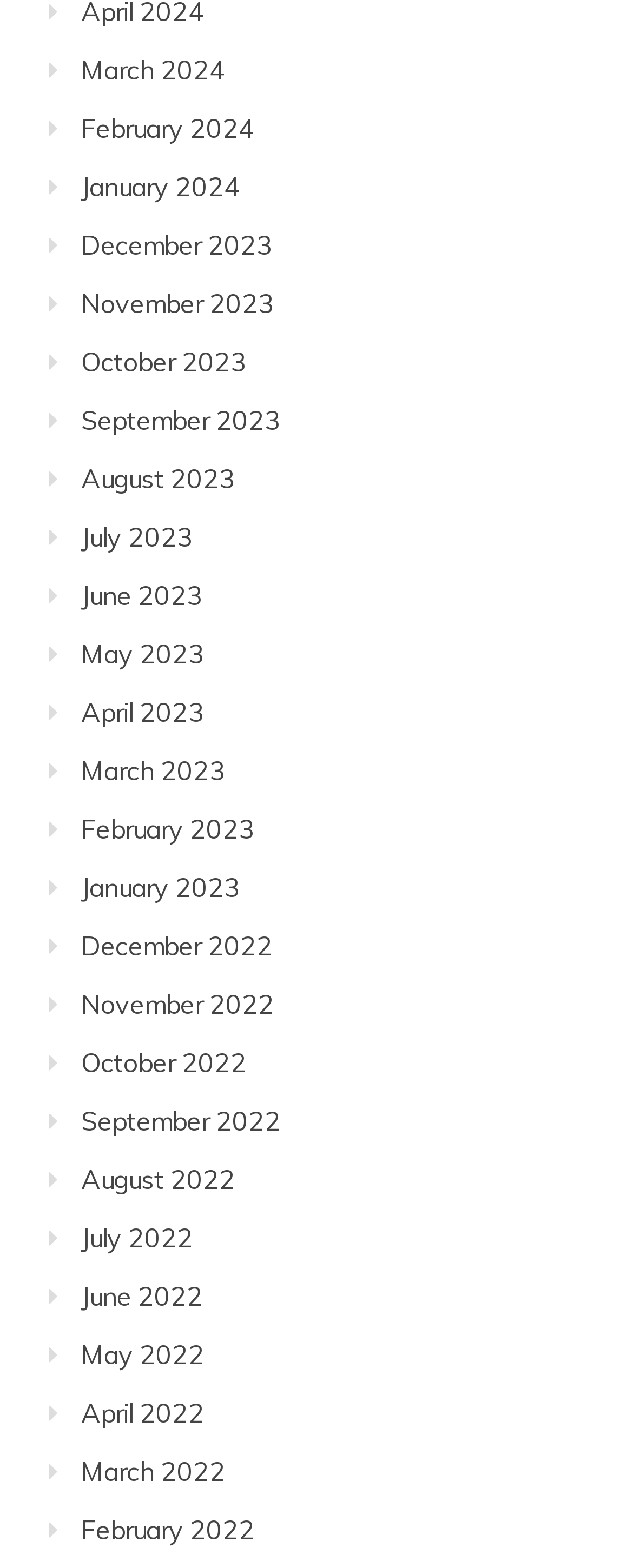Please provide a comprehensive answer to the question based on the screenshot: What is the most recent month listed?

By examining the list of links, I can see that the most recent month listed is March 2024, which is the first link in the list.